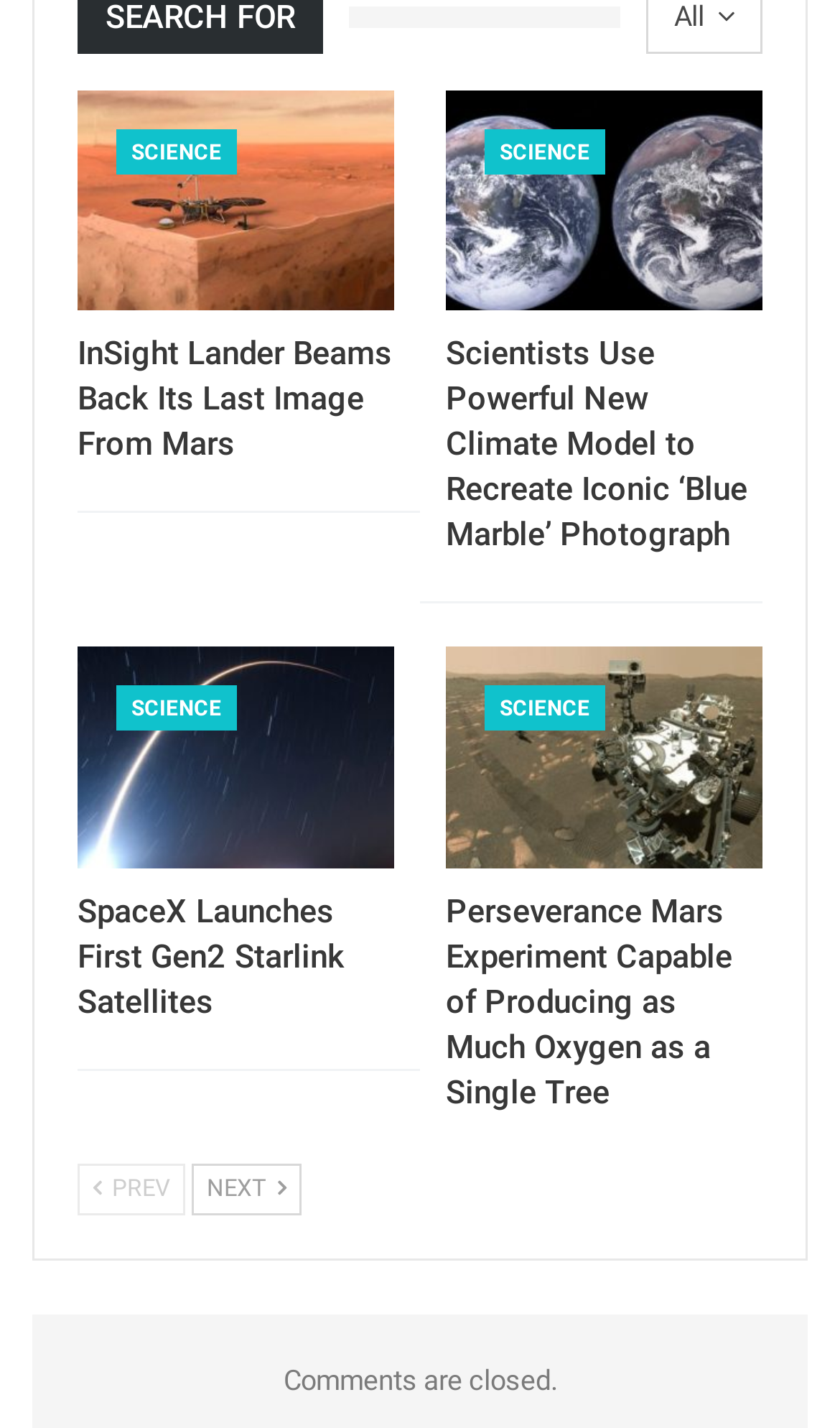What is the category of the first article?
Using the image as a reference, give a one-word or short phrase answer.

SCIENCE